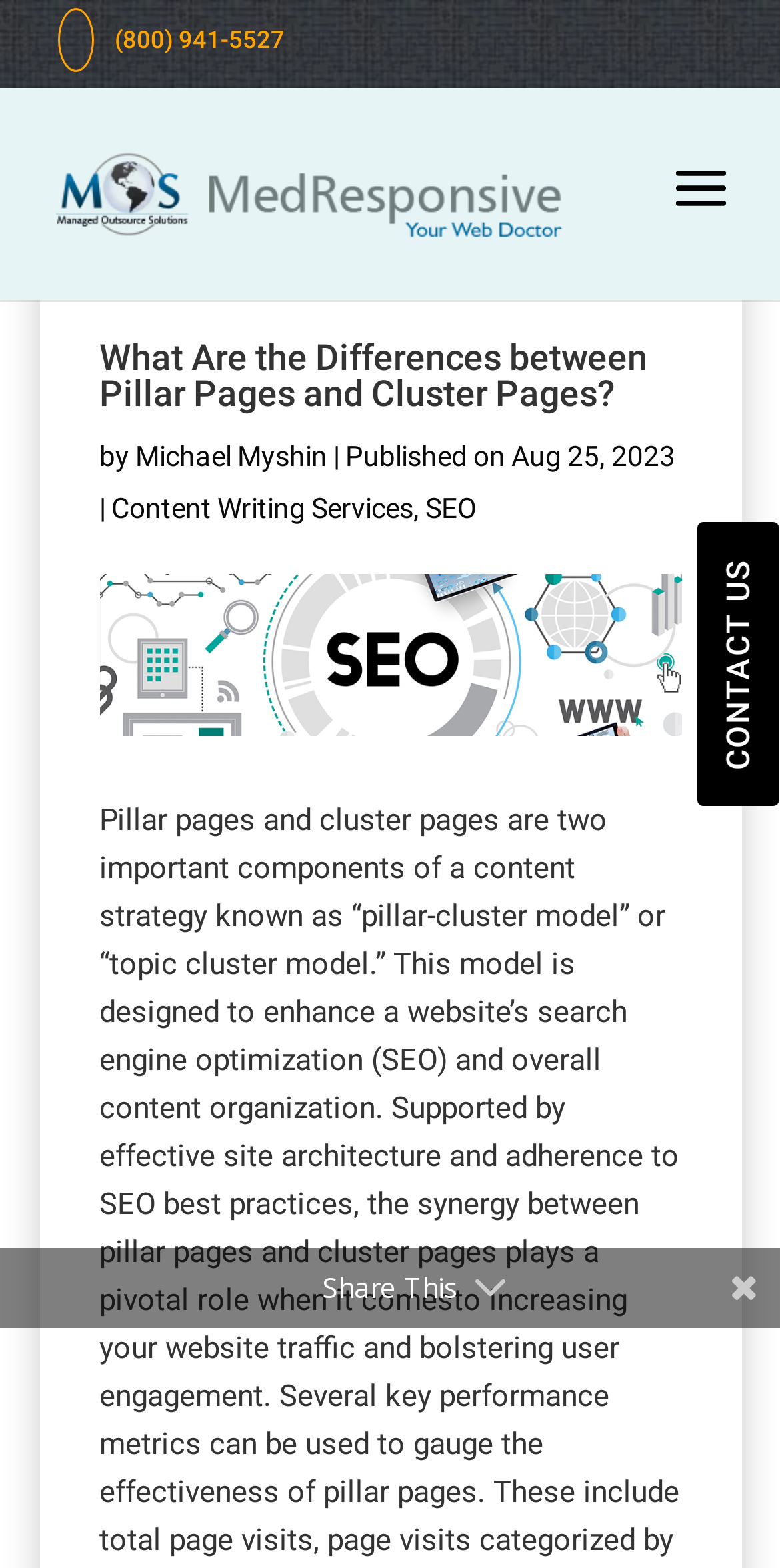Provide the bounding box coordinates of the HTML element described as: "Try our FREE SEO Tool". The bounding box coordinates should be four float numbers between 0 and 1, i.e., [left, top, right, bottom].

[0.279, 0.763, 0.721, 0.809]